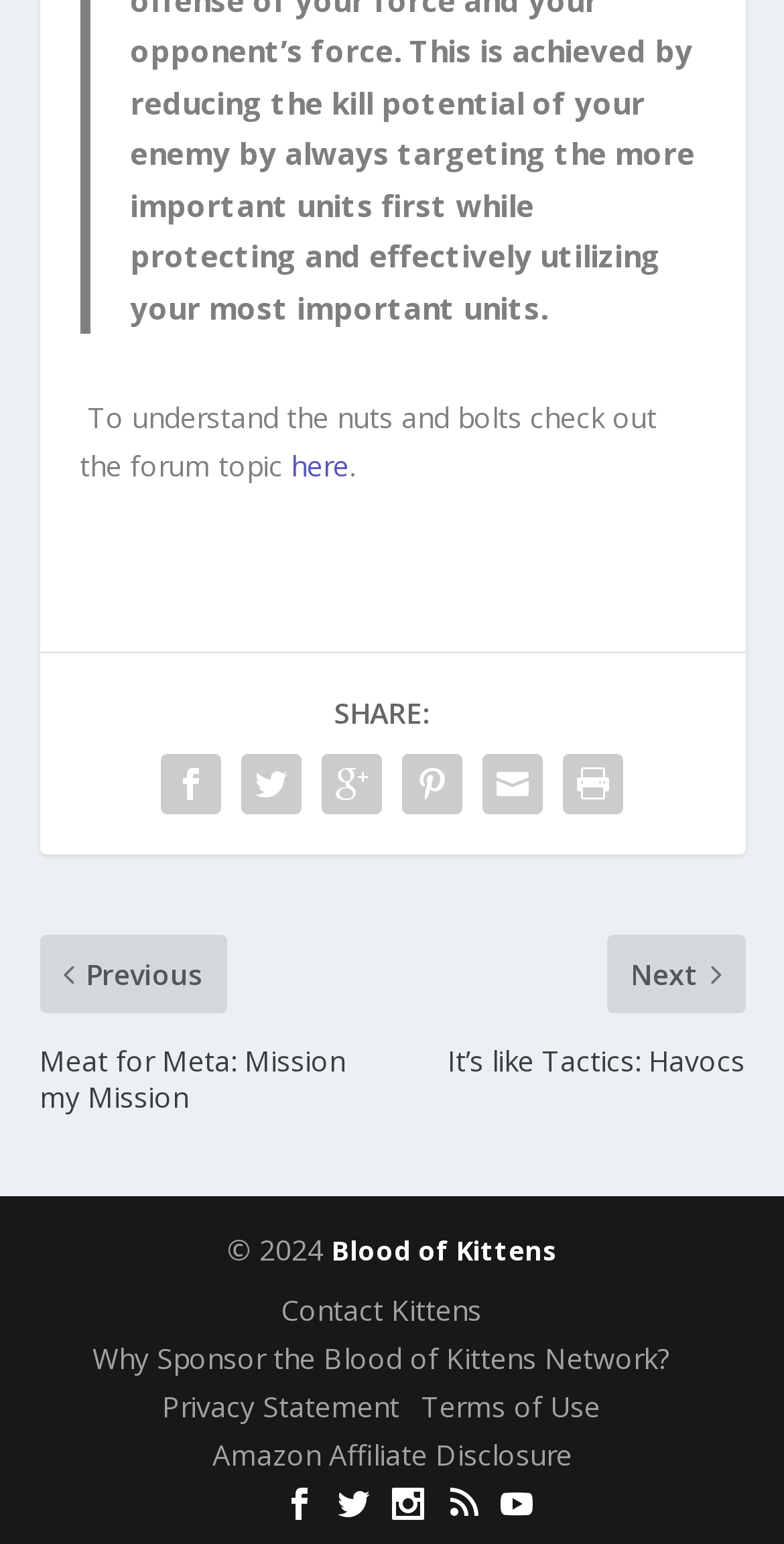Please reply with a single word or brief phrase to the question: 
What is the text above the social media icons?

To understand the nuts and bolts check out the forum topic